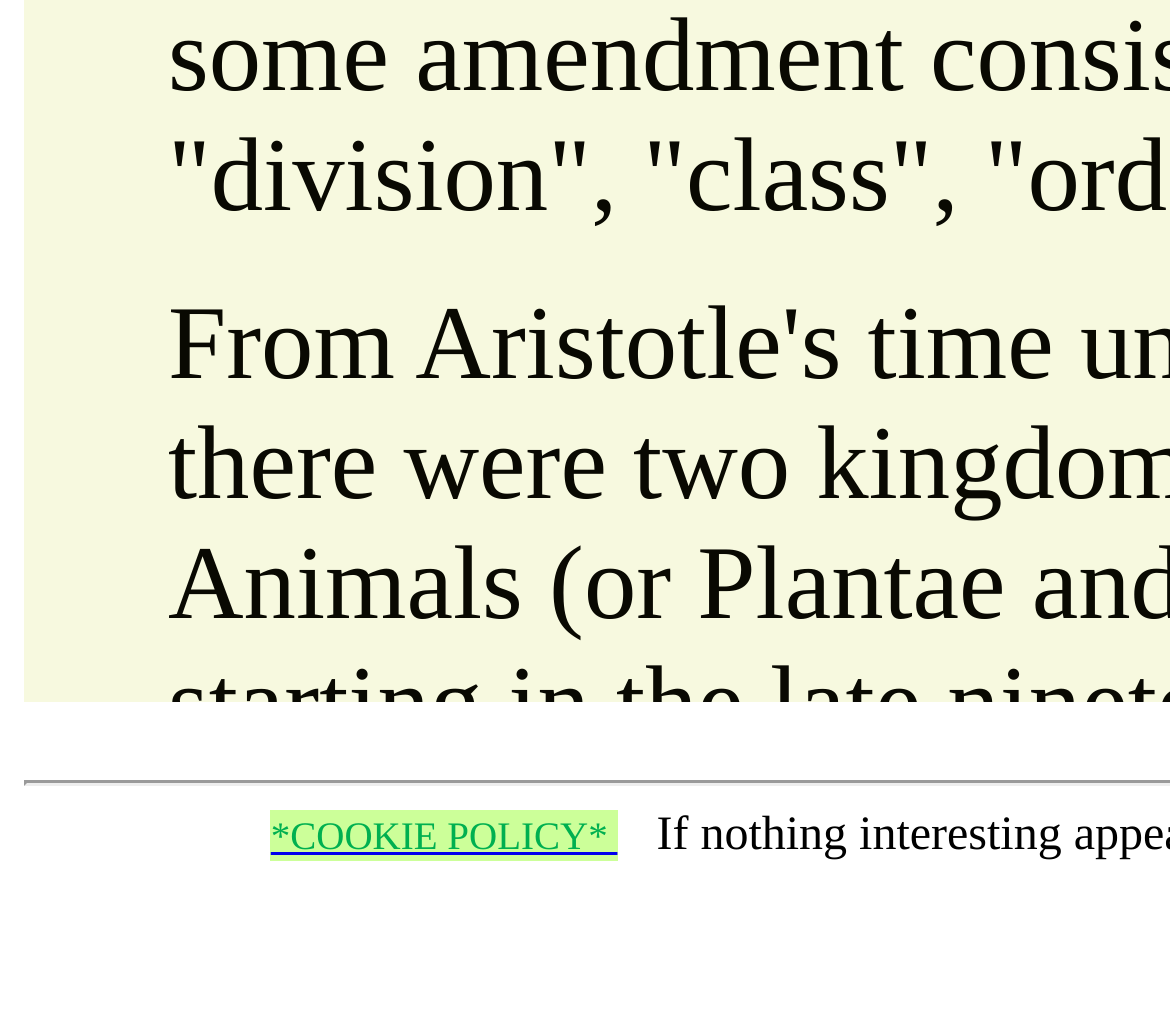Provide the bounding box for the UI element matching this description: "*COOKIE POLICY*".

[0.231, 0.791, 0.528, 0.841]